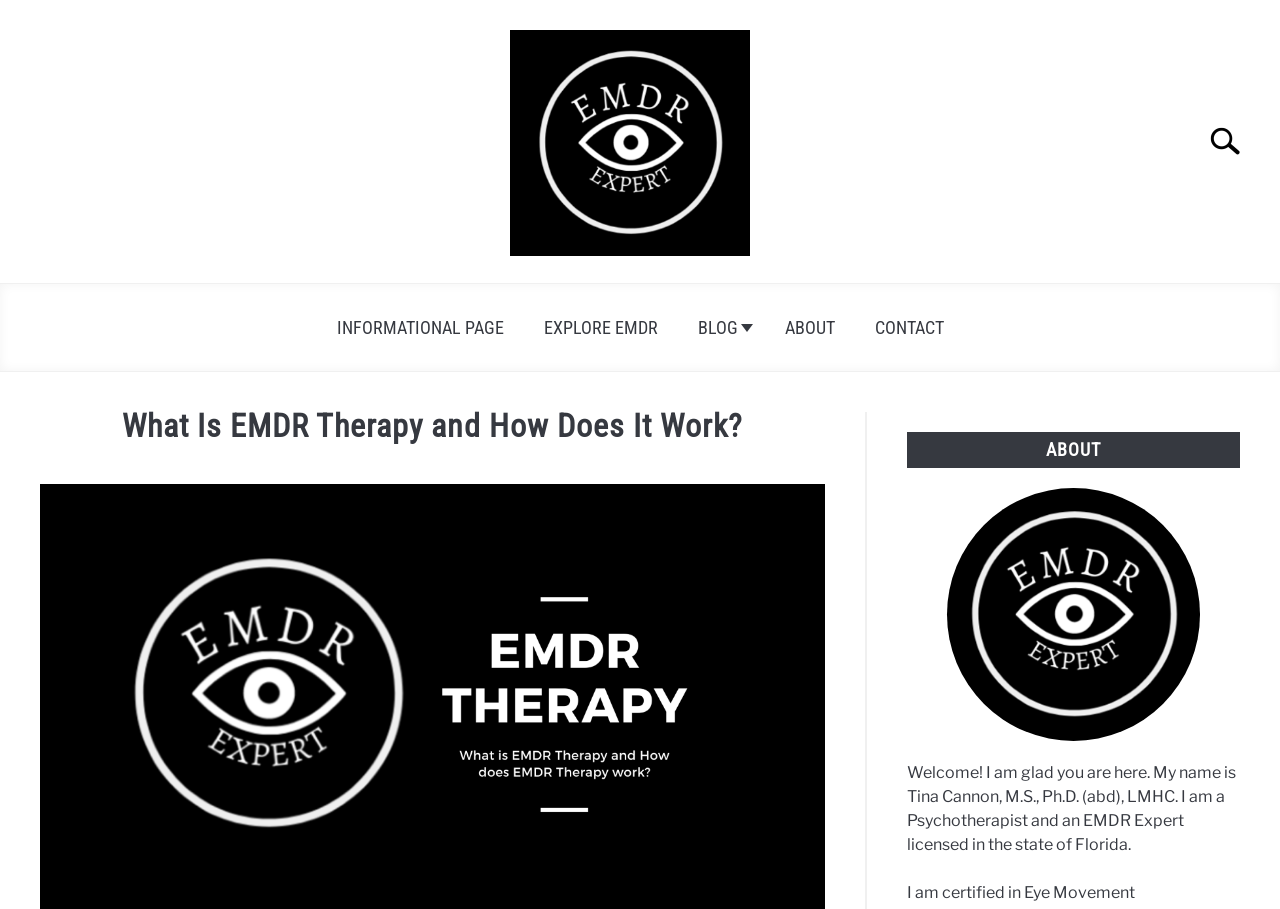Describe all the significant parts and information present on the webpage.

The webpage is about EMDR therapy, a form of psychotherapy used to treat PTSD and anxiety disorders. At the top, there is a logo of "EMDR expert" on the left, and a search bar on the right with a label "Search for:". Below the logo, there are five navigation links: "INFORMATIONAL PAGE", "EXPLORE EMDR", "BLOG", "ABOUT", and "CONTACT", arranged horizontally.

The main content of the page is divided into two sections. On the left, there is a header section with a heading "What Is EMDR Therapy and How Does It Work?" written by "Tina Cannon, LMHC" in the field of "EMDR". On the right, there is a section with a heading "ABOUT" and a paragraph of text introducing Tina Cannon, a Psychotherapist and EMDR Expert licensed in Florida.